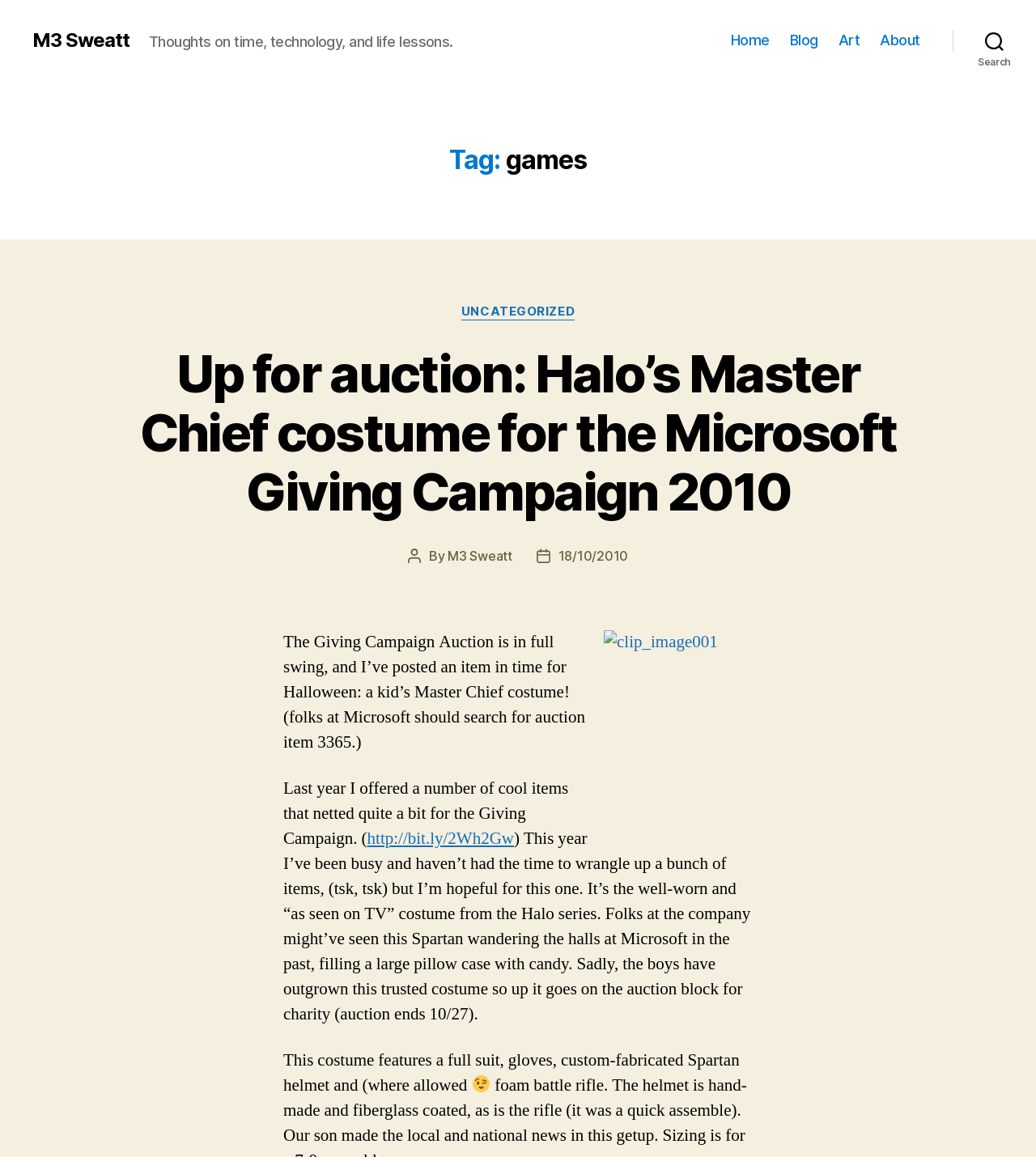Please provide the bounding box coordinates for the element that needs to be clicked to perform the instruction: "Read the 'Up for auction: Halo’s Master Chief costume for the Microsoft Giving Campaign 2010' article". The coordinates must consist of four float numbers between 0 and 1, formatted as [left, top, right, bottom].

[0.135, 0.296, 0.865, 0.452]